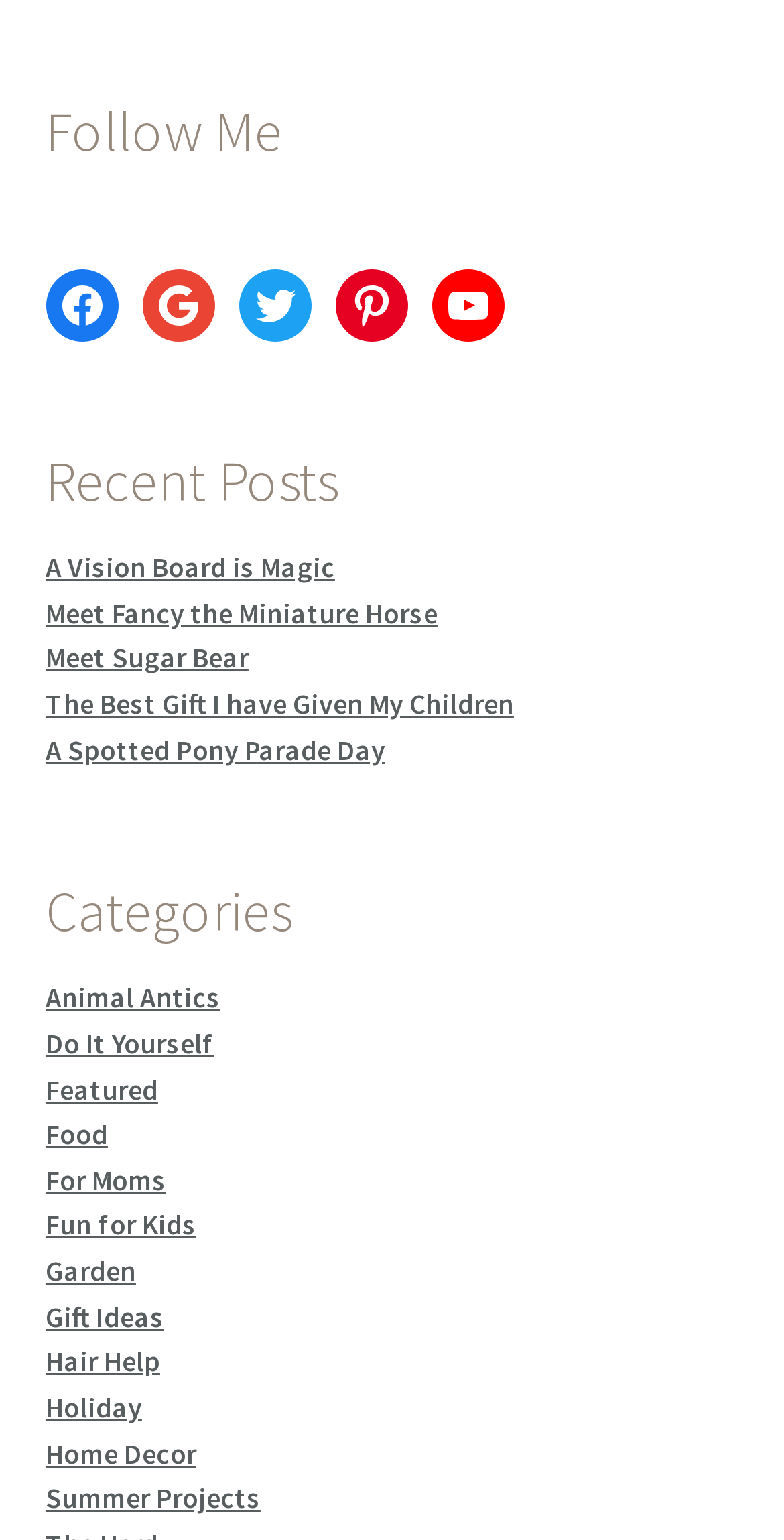Based on the element description "Home", predict the bounding box coordinates of the UI element.

None